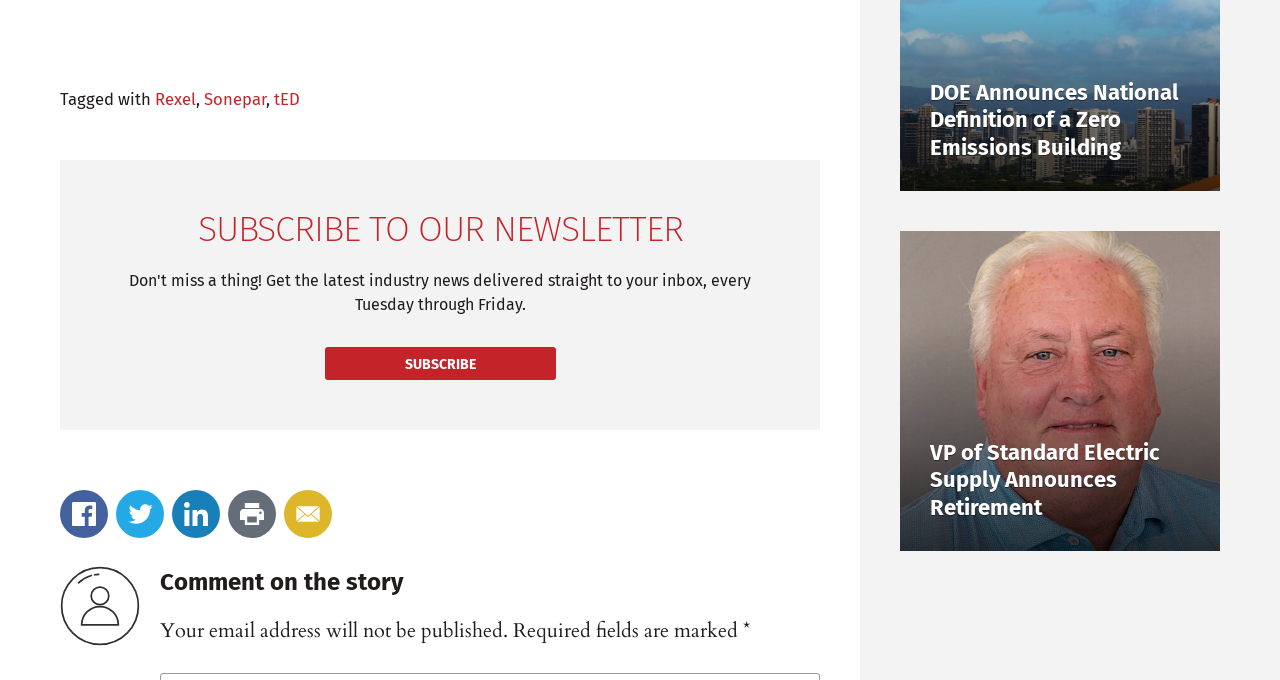What is the title of the news article about a retirement announcement?
Please answer the question with a single word or phrase, referencing the image.

VP of Standard Electric Supply Announces Retirement